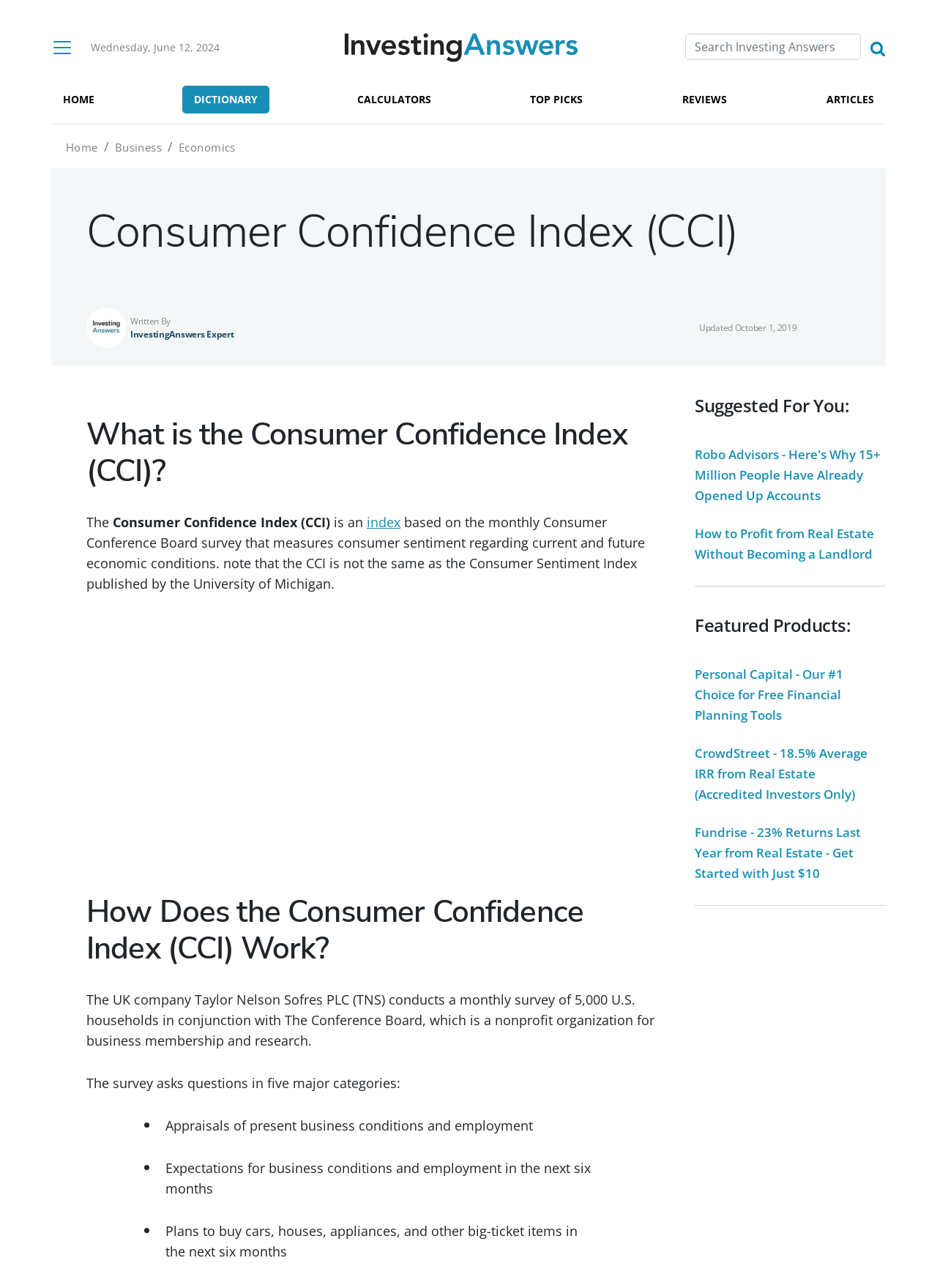Identify the bounding box coordinates of the area you need to click to perform the following instruction: "Go to About Us".

None